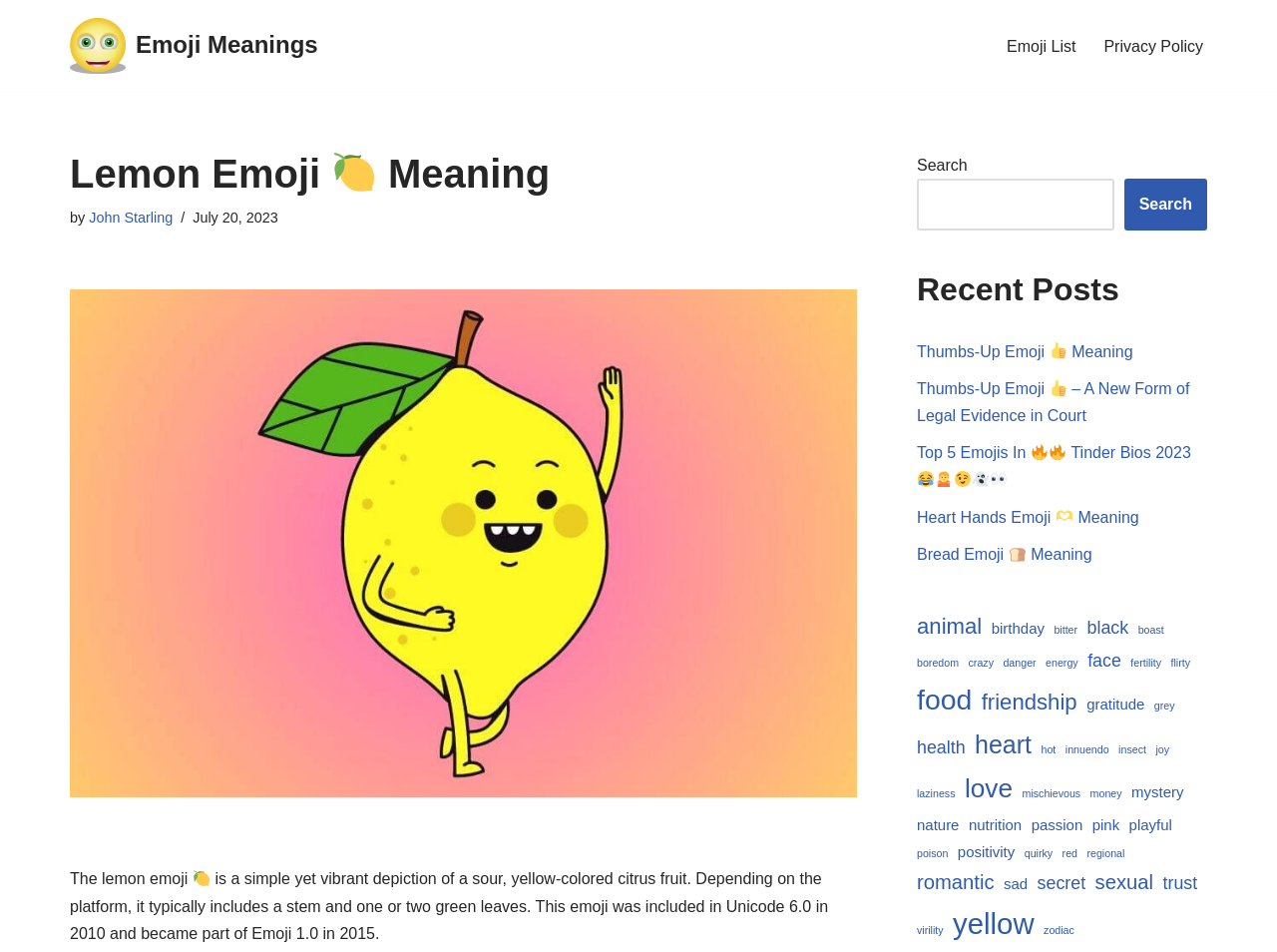Pinpoint the bounding box coordinates of the element that must be clicked to accomplish the following instruction: "Check Recent Posts". The coordinates should be in the format of four float numbers between 0 and 1, i.e., [left, top, right, bottom].

[0.718, 0.284, 0.945, 0.324]